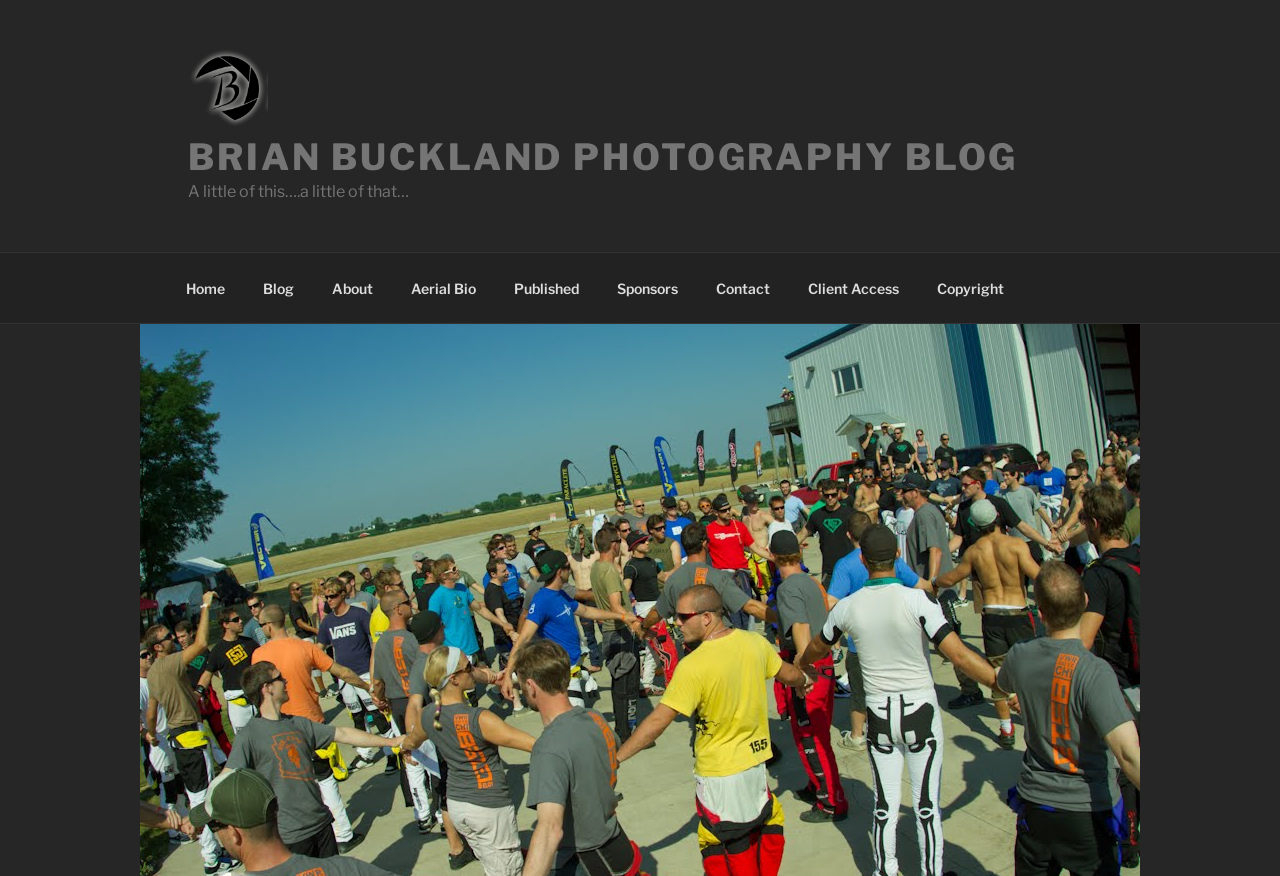Find the bounding box coordinates of the clickable area required to complete the following action: "learn about the photographer".

[0.245, 0.301, 0.305, 0.357]